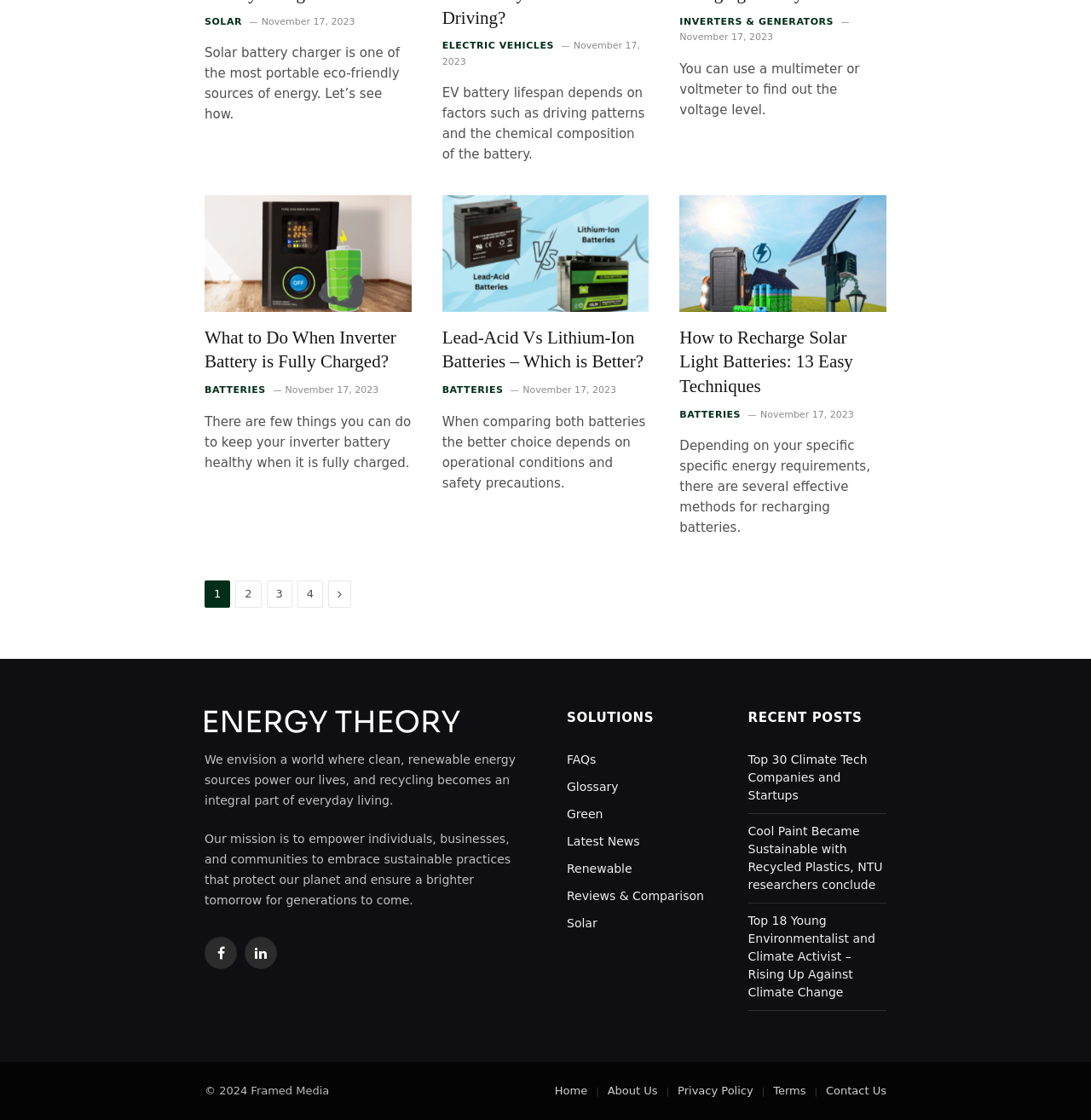Point out the bounding box coordinates of the section to click in order to follow this instruction: "Visit the Facebook page".

[0.188, 0.836, 0.217, 0.865]